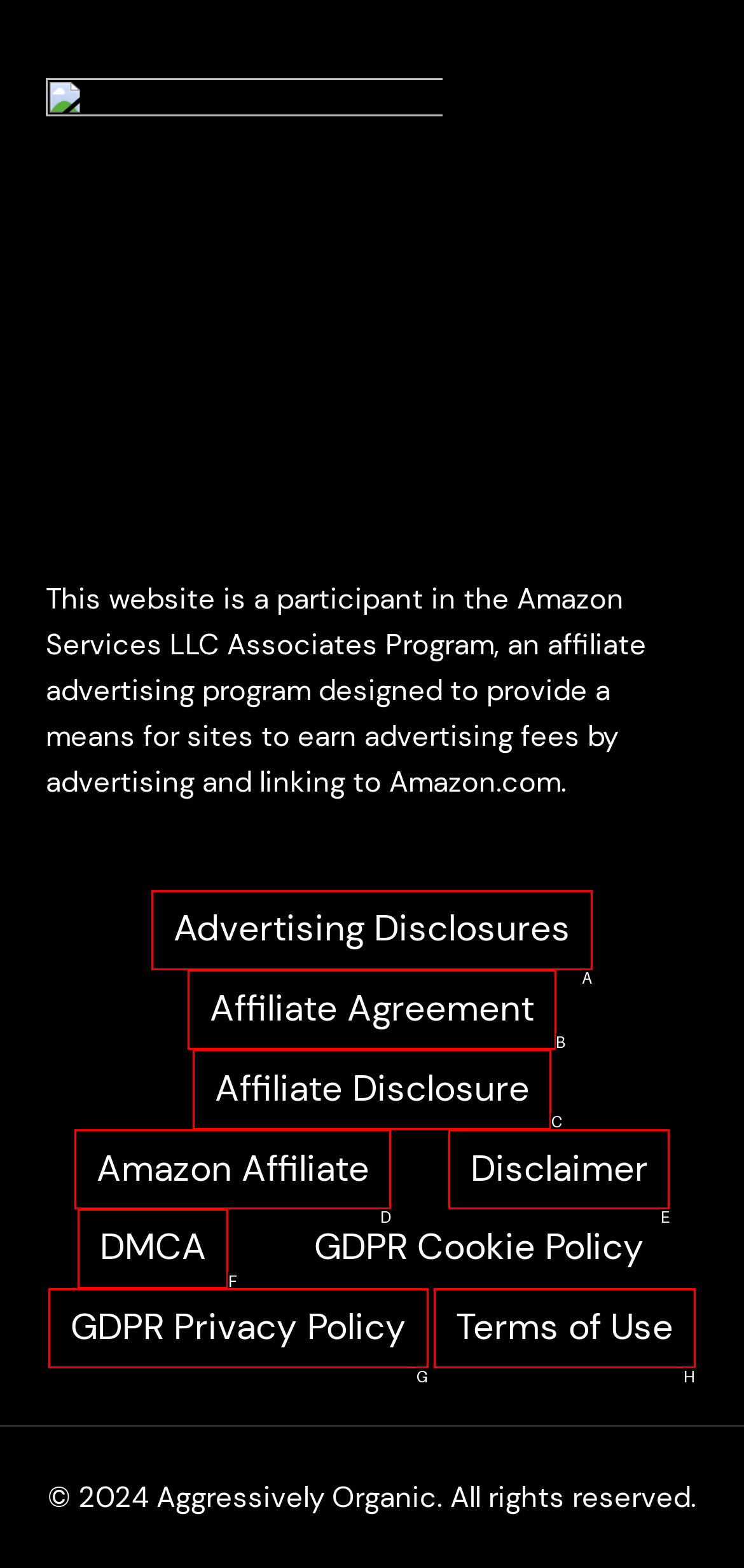From the provided options, which letter corresponds to the element described as: GDPR Privacy Policy
Answer with the letter only.

G